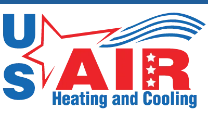Please answer the following question as detailed as possible based on the image: 
Is the company veteran-owned?

The question asks about the ownership status of the company. The caption mentions that the brand emphasizes its veteran-owned status, which directly answers the question.